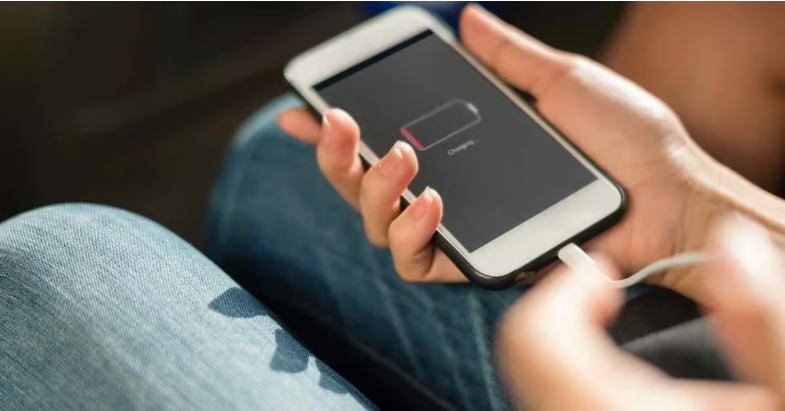What type of clothing is the person wearing?
Your answer should be a single word or phrase derived from the screenshot.

Denim